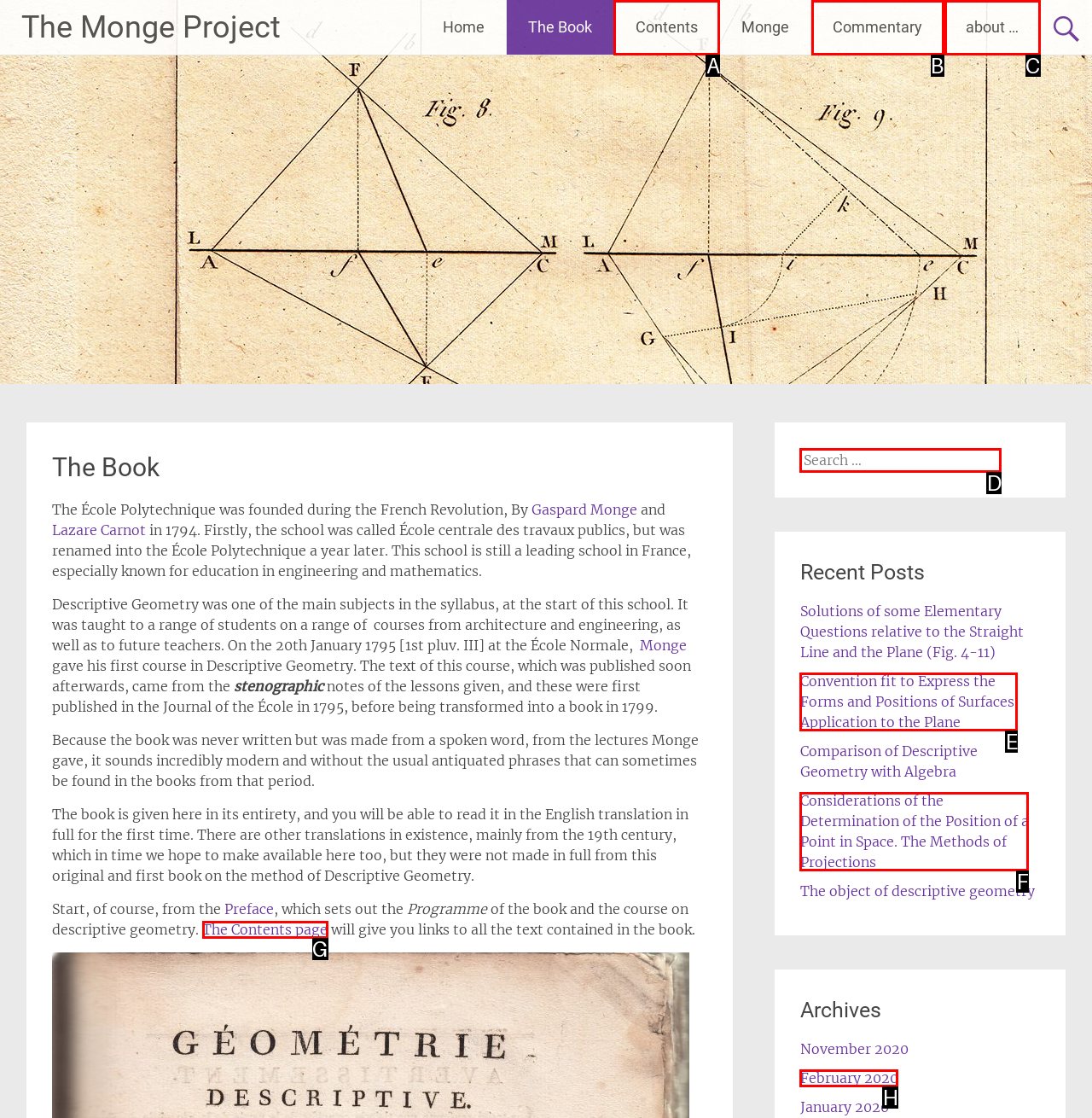Given the instruction: View the 'Contents' page, which HTML element should you click on?
Answer with the letter that corresponds to the correct option from the choices available.

A